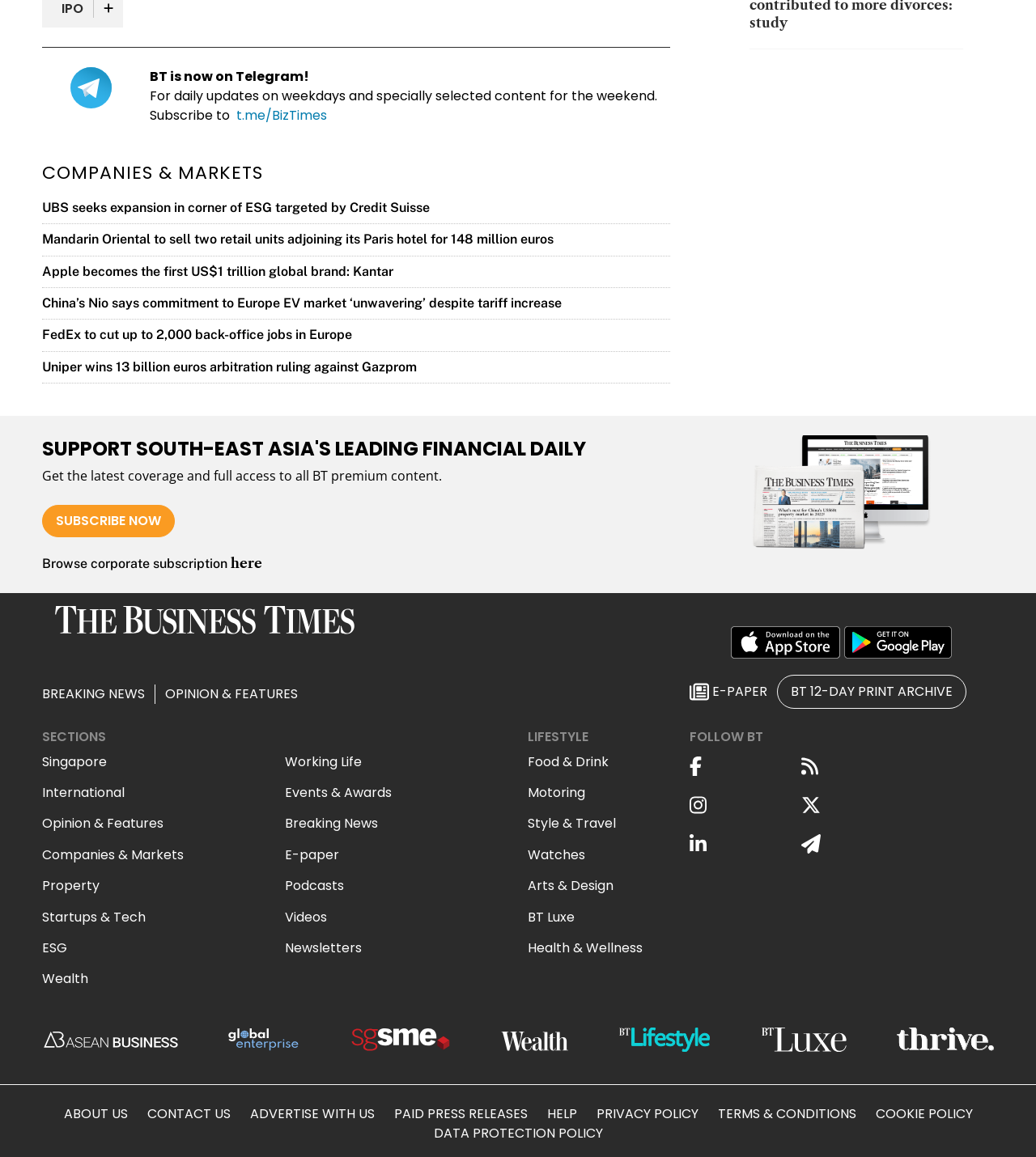Determine the bounding box coordinates of the region to click in order to accomplish the following instruction: "Browse corporate subscription". Provide the coordinates as four float numbers between 0 and 1, specifically [left, top, right, bottom].

[0.041, 0.481, 0.223, 0.494]